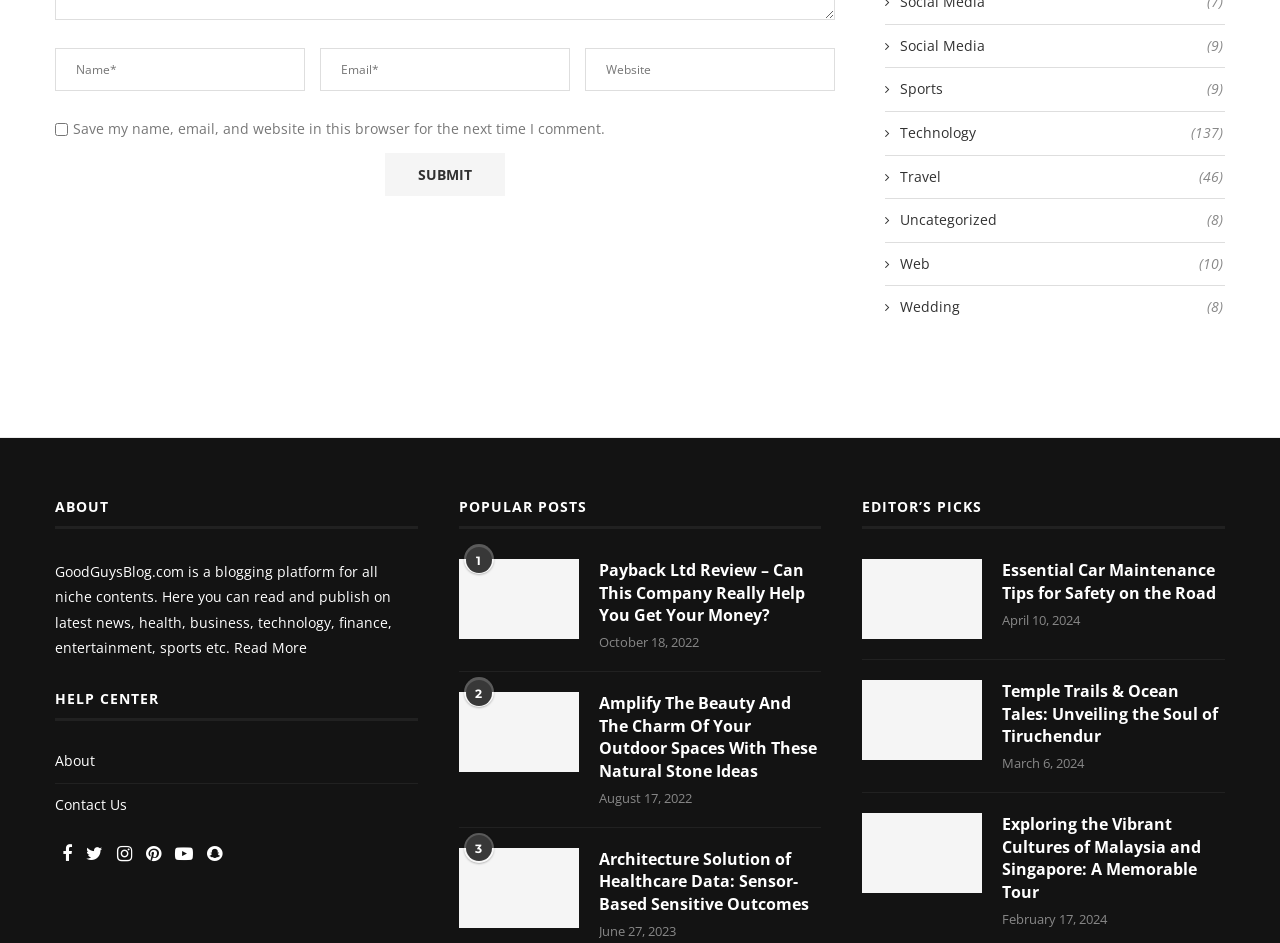Locate the coordinates of the bounding box for the clickable region that fulfills this instruction: "Submit the form".

[0.301, 0.163, 0.395, 0.208]